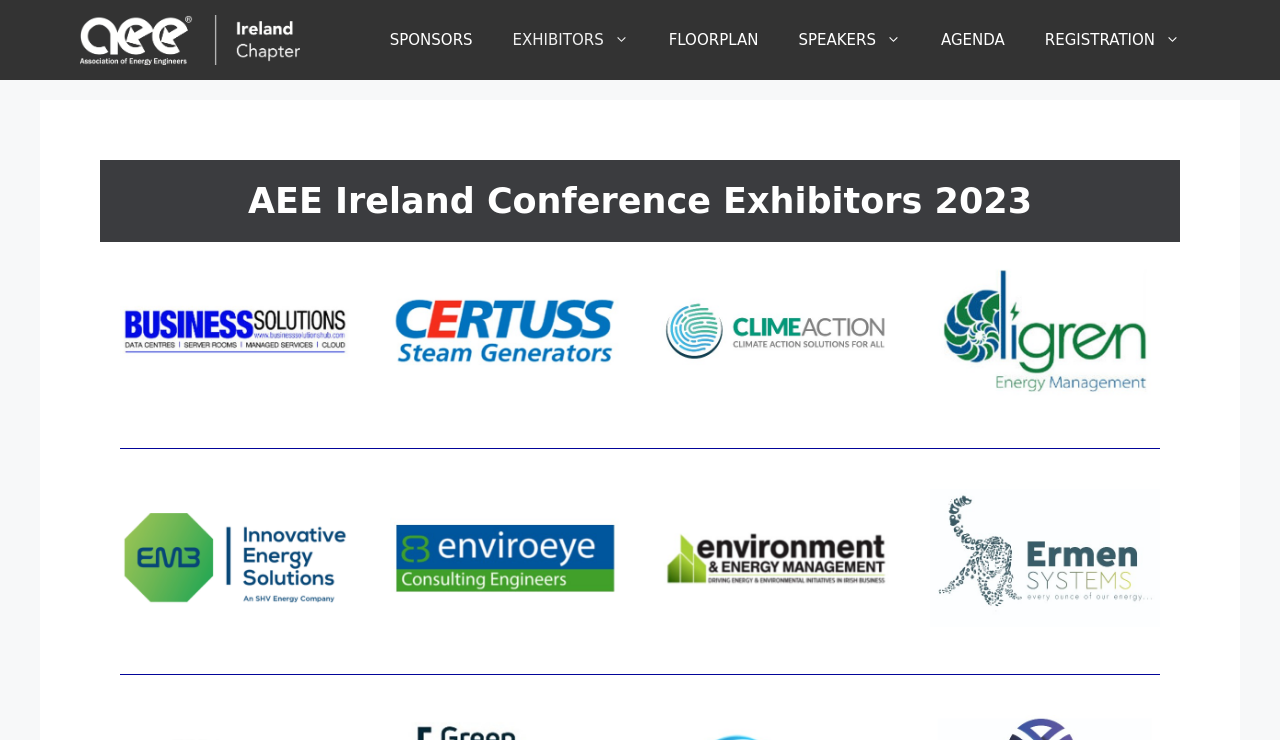Give a one-word or one-phrase response to the question: 
What is the color of the 'AEE Conference' image?

Unknown